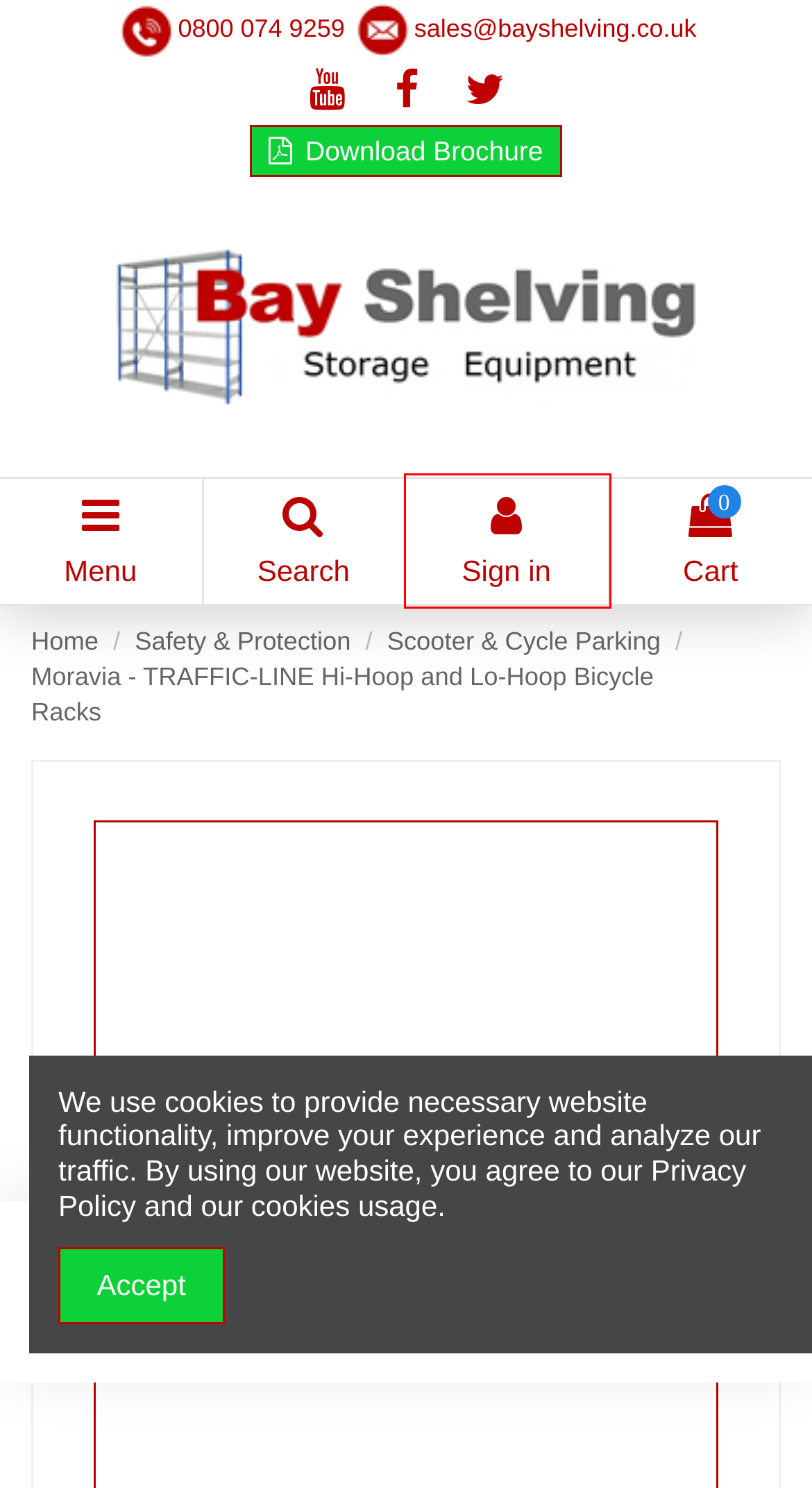Look at the screenshot of the webpage and find the element within the red bounding box. Choose the webpage description that best fits the new webpage that will appear after clicking the element. Here are the candidates:
A. Industrial Shelving Solutions - Bay Shelving
B. industrial ladders | commercial ladders | kick steps
C. Impact Protection; Bollards; Pallet Racking Protection; Zone Guards;
D. Safety & Protection
E. lockers | cabinets |storage lockers | storage solutions
F. Login
G. plastic storage | storage bins | storage containers
H. eCommerce development and support since 2007

F